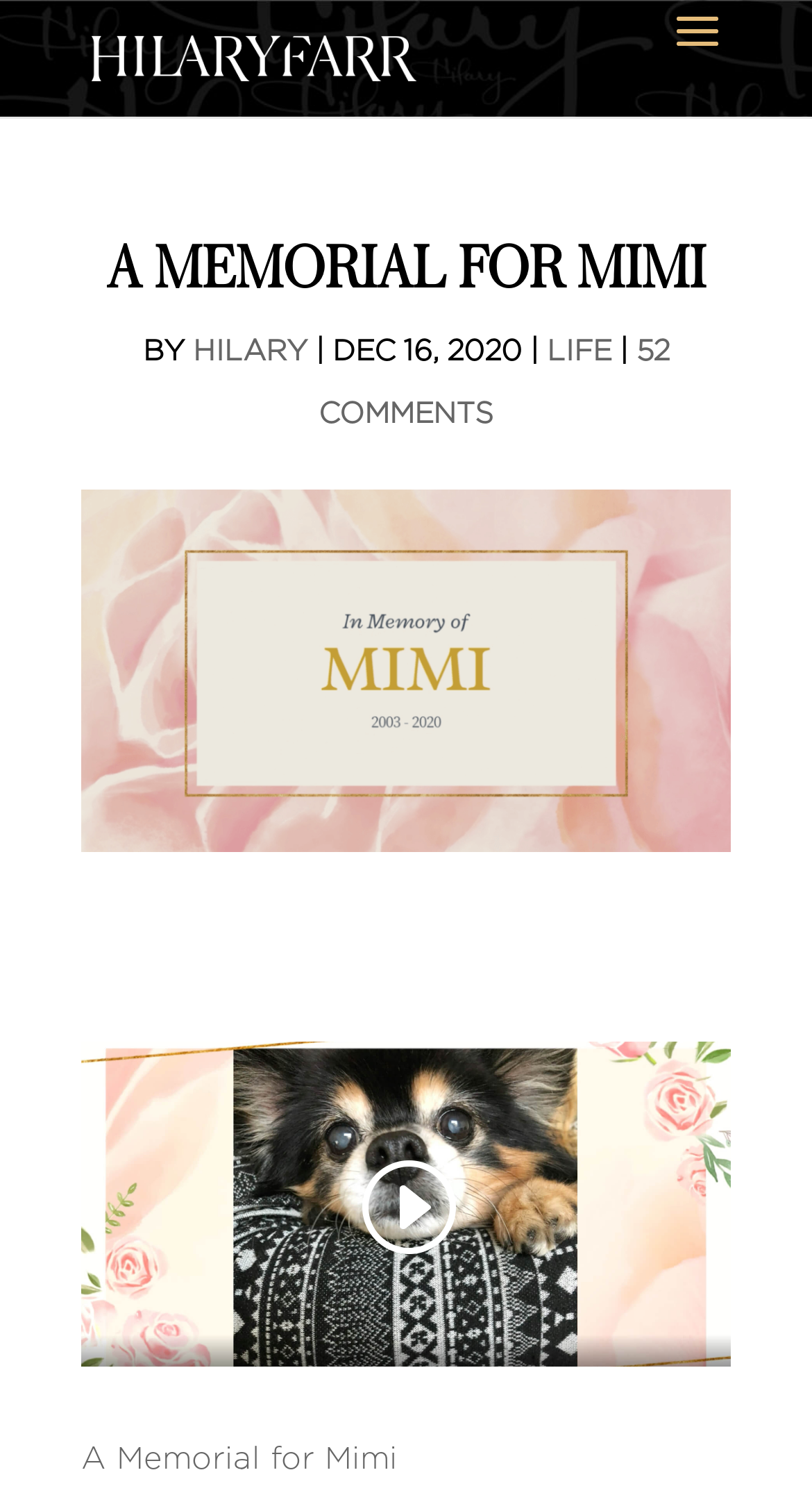Answer in one word or a short phrase: 
What is the title of the memorial?

A Memorial for Mimi